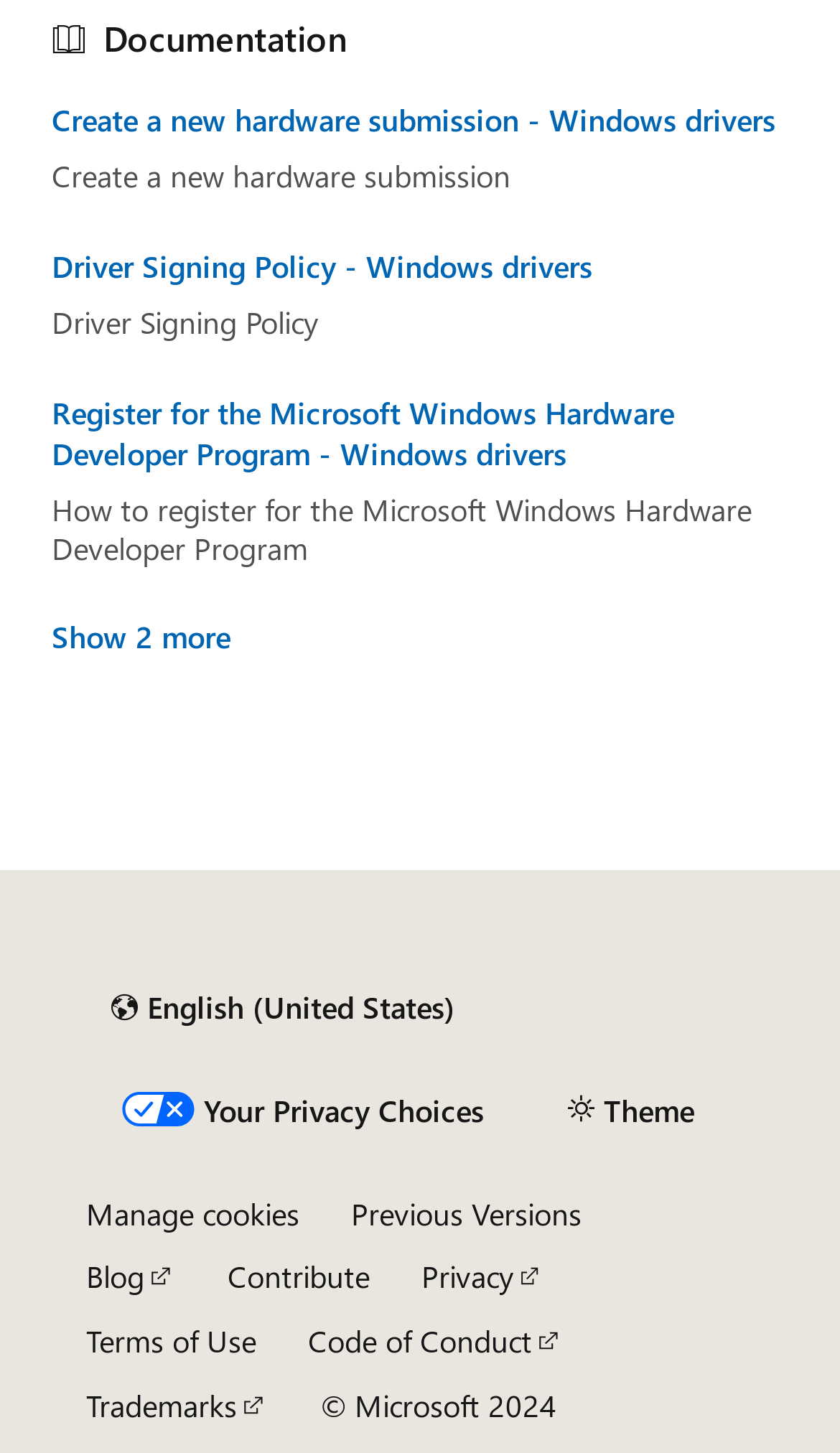What is the purpose of the button at [0.062, 0.427, 0.274, 0.451]?
Provide a short answer using one word or a brief phrase based on the image.

Show 2 more